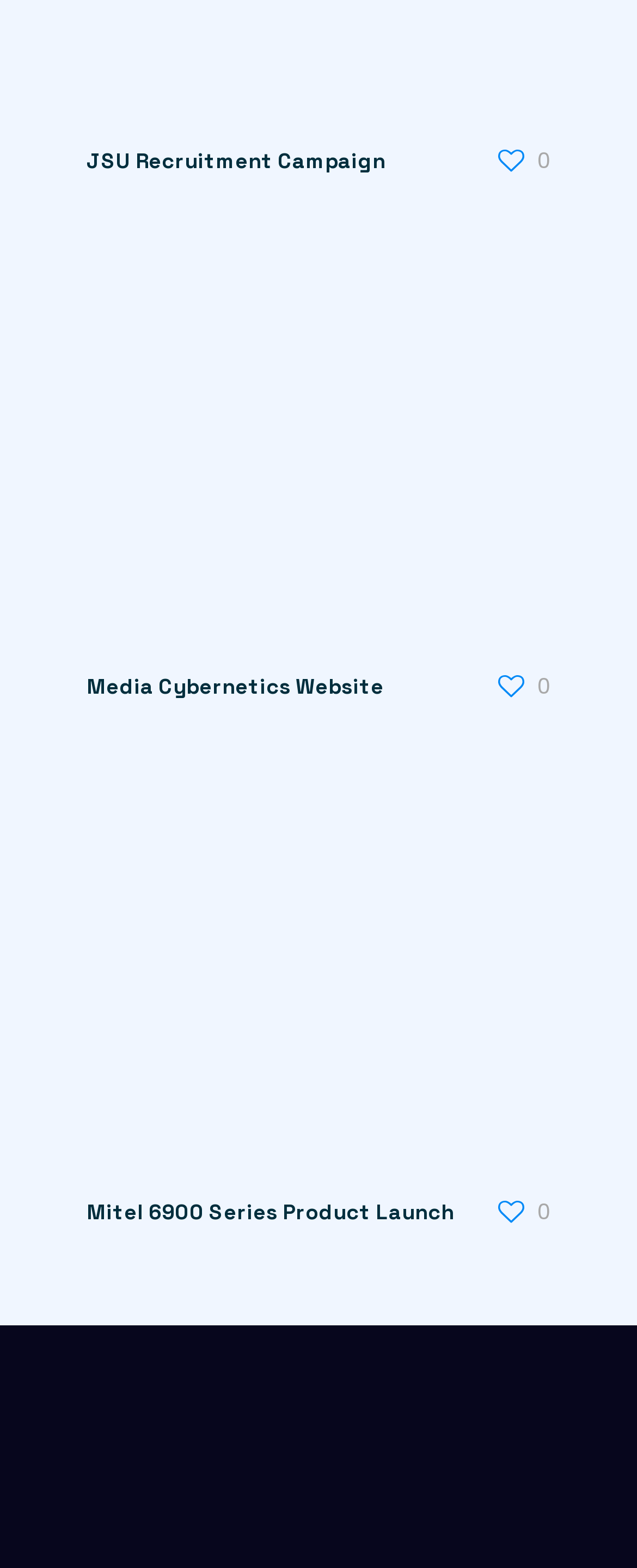Identify and provide the bounding box coordinates of the UI element described: "Mitel 6900 Series Product Launch". The coordinates should be formatted as [left, top, right, bottom], with each number being a float between 0 and 1.

[0.136, 0.764, 0.713, 0.782]